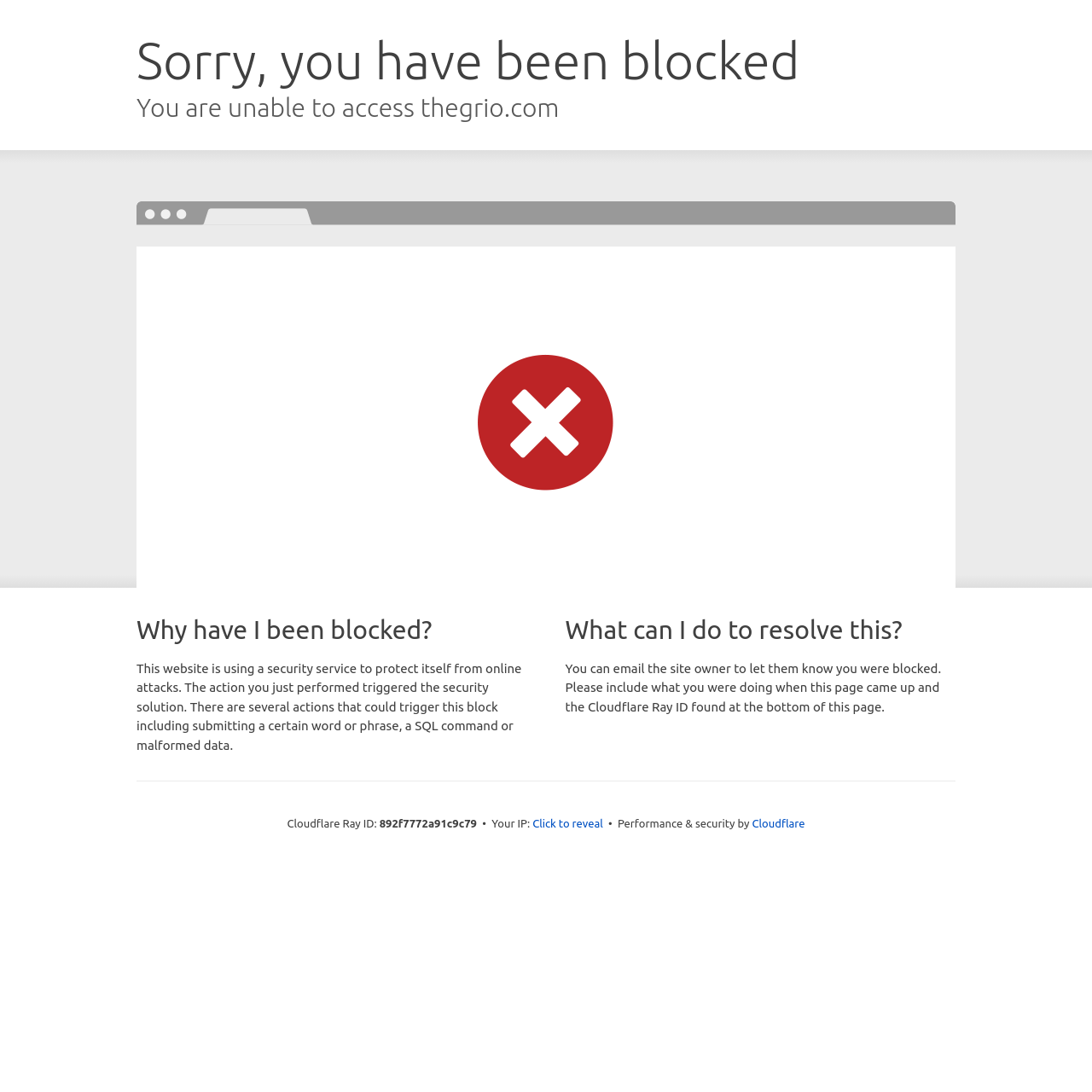Locate the primary headline on the webpage and provide its text.

Sorry, you have been blocked